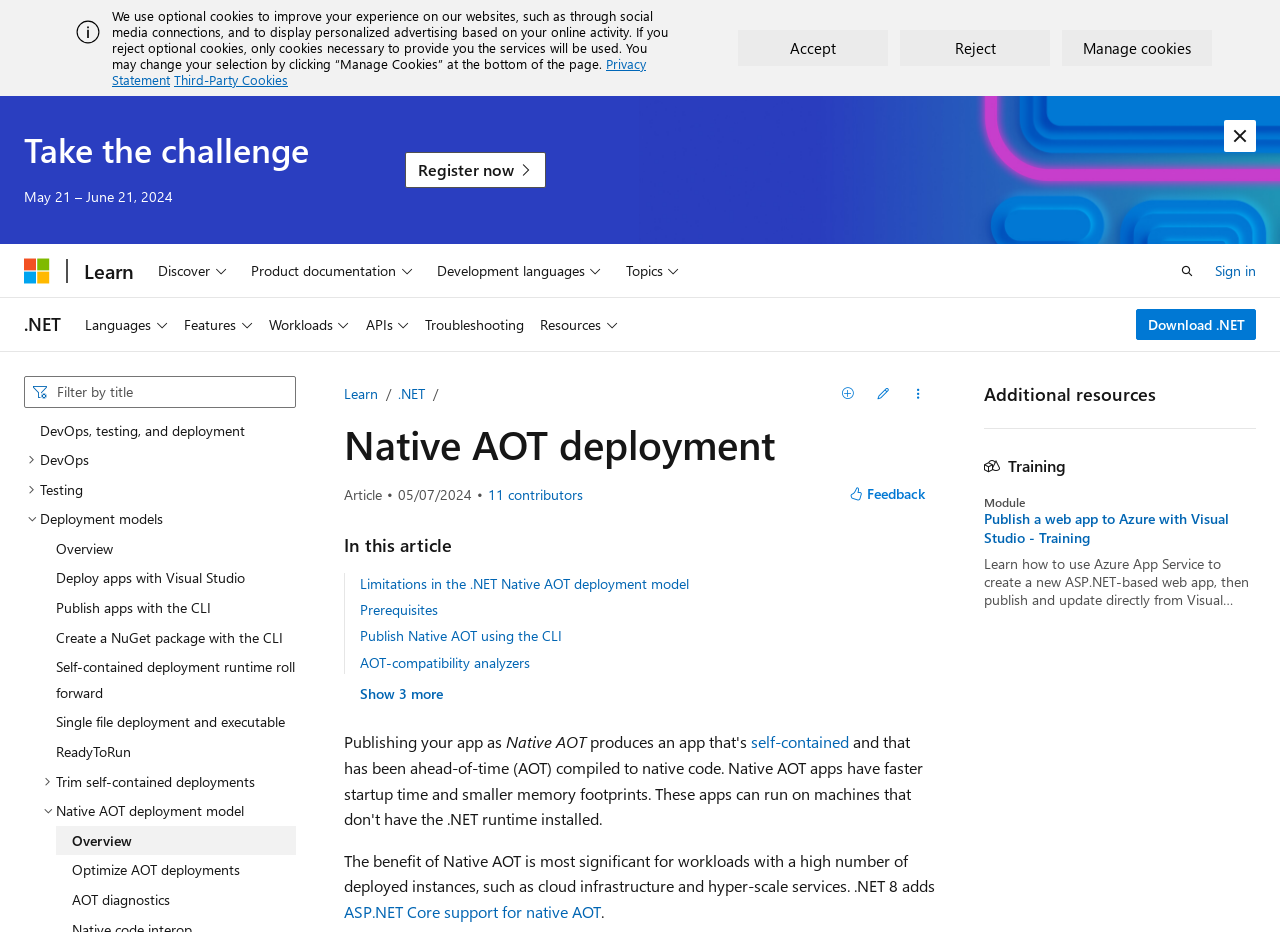Locate the bounding box coordinates of the UI element described by: "Publish apps with the CLI". The bounding box coordinates should consist of four float numbers between 0 and 1, i.e., [left, top, right, bottom].

[0.031, 0.636, 0.231, 0.668]